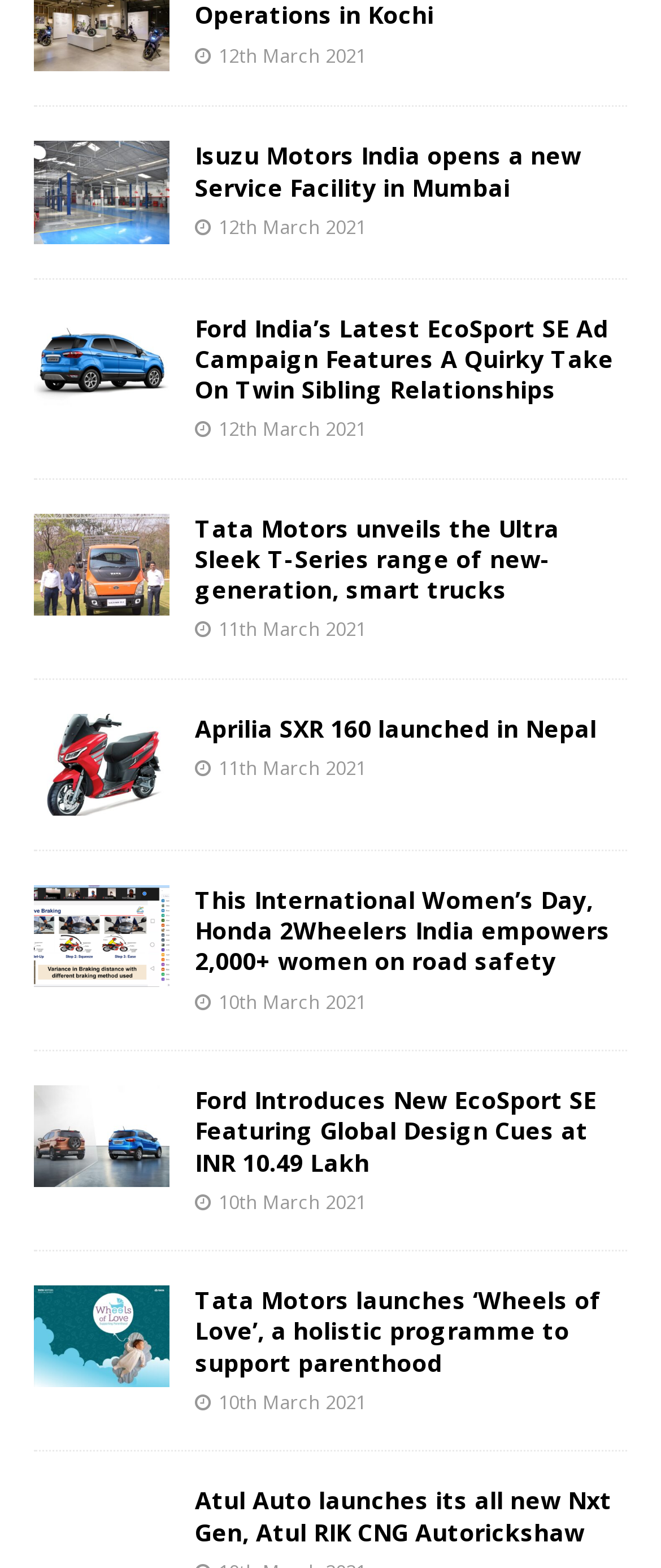How many different companies are mentioned on this webpage?
Please provide a comprehensive answer based on the information in the image.

I counted the number of unique company names mentioned in the news article titles and found 7 different companies: Isuzu Motors India, Ford India, Tata Motors, Aprilia, Honda 2Wheelers India, Atul Auto.